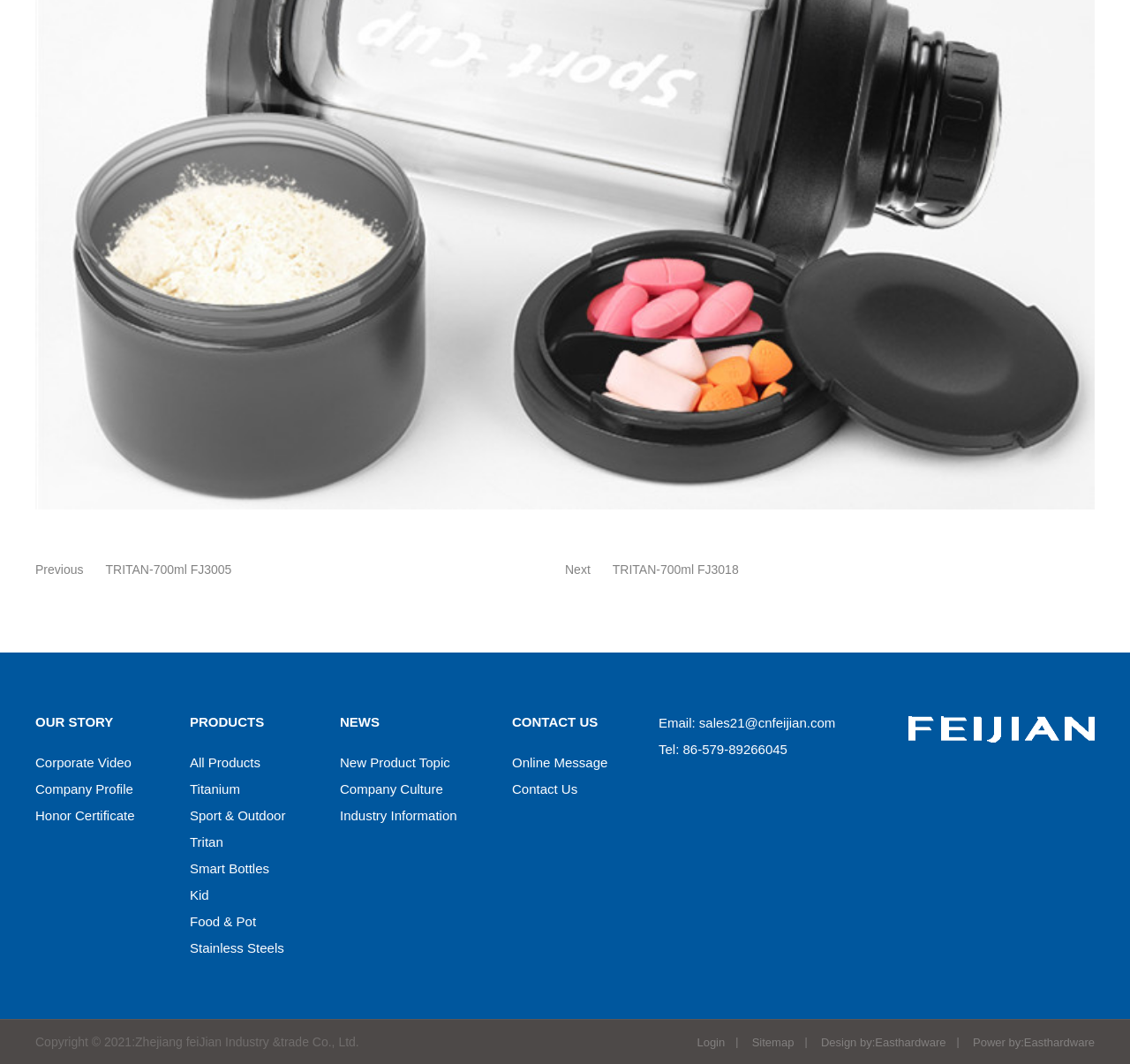From the element description: "TRITAN-700ml FJ3005", extract the bounding box coordinates of the UI element. The coordinates should be expressed as four float numbers between 0 and 1, in the order [left, top, right, bottom].

[0.093, 0.529, 0.205, 0.542]